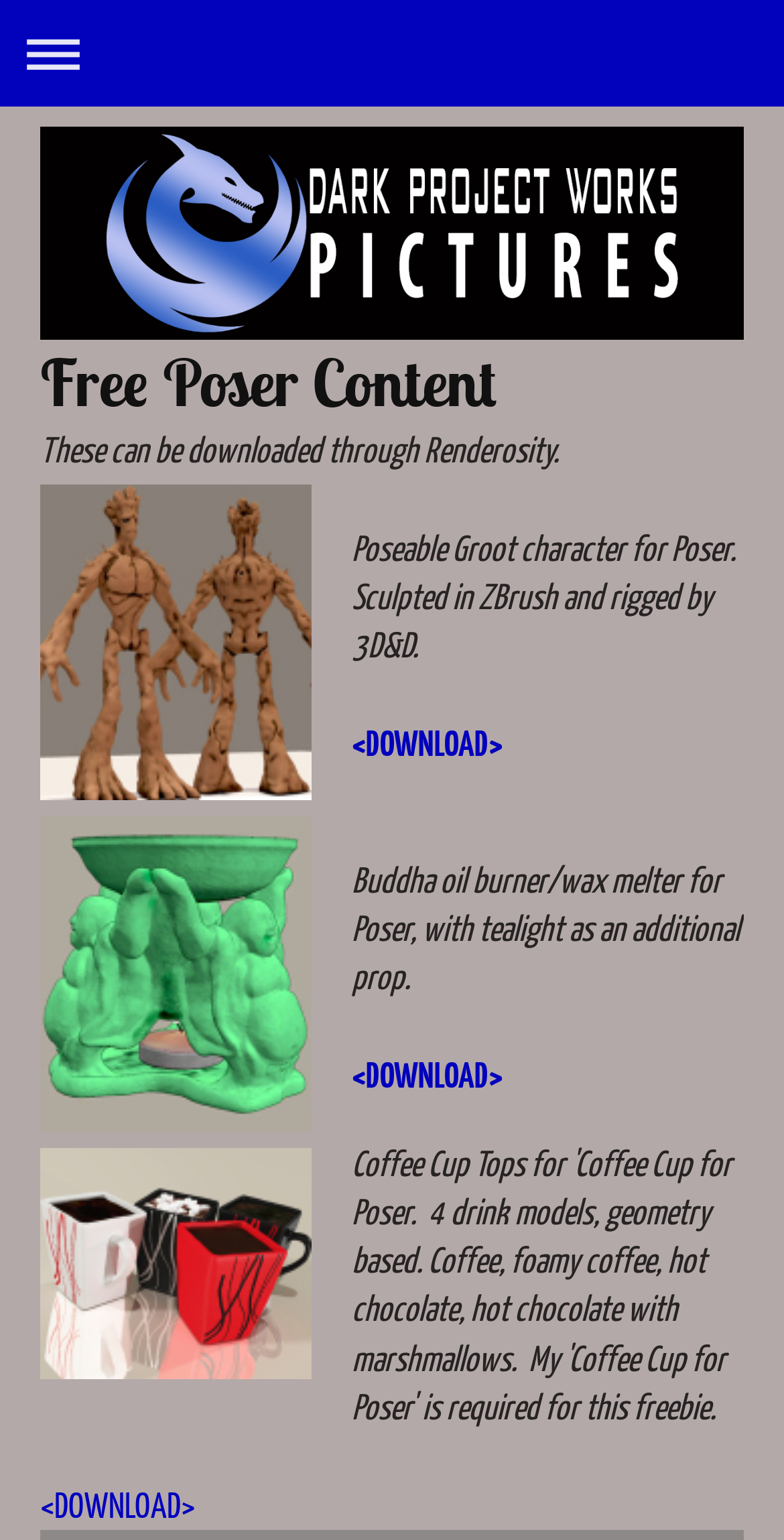Please respond to the question using a single word or phrase:
What software was used to sculpt the Poseable Groot character?

ZBrush